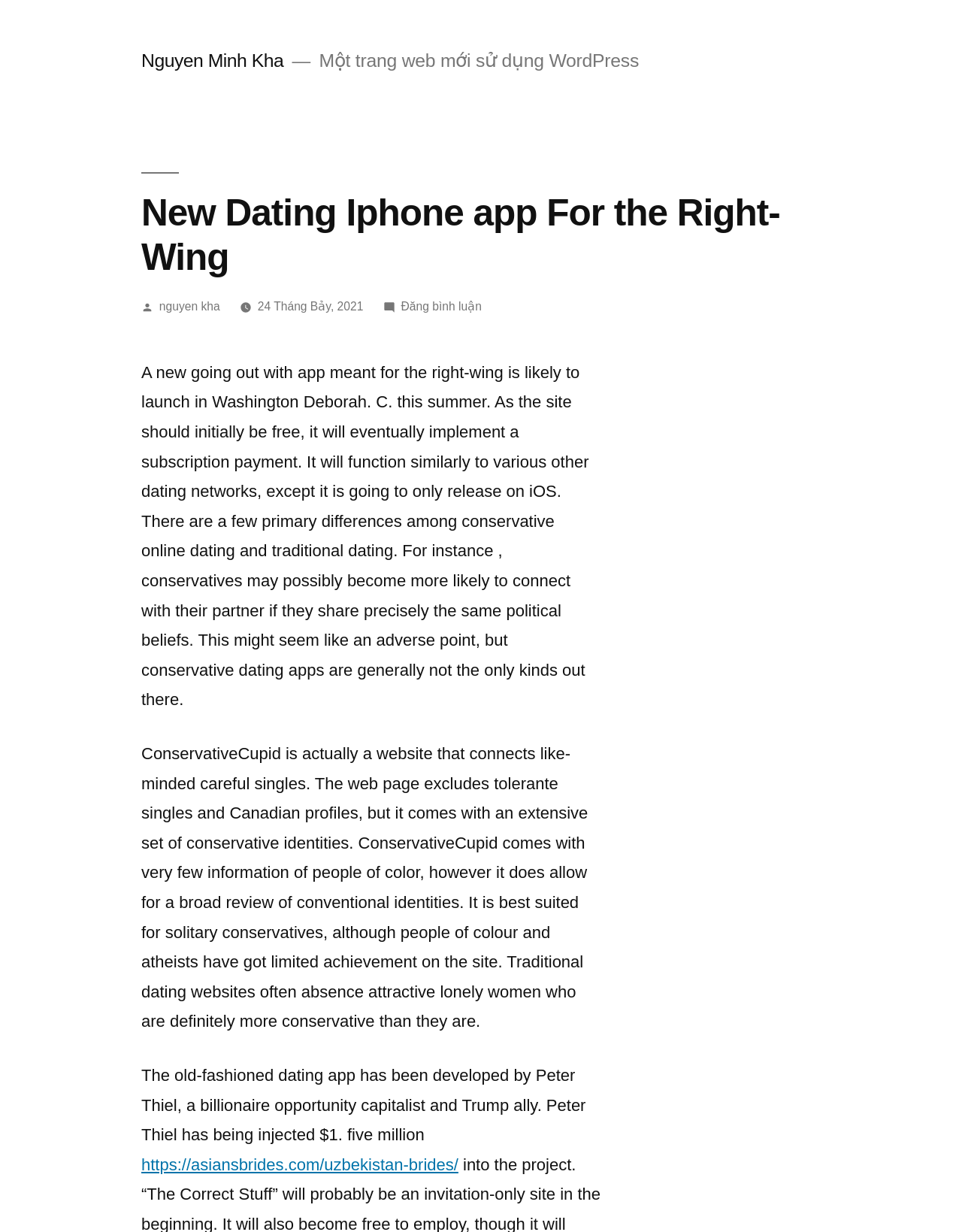What is the minimum amount invested in the dating app?
Answer with a single word or phrase, using the screenshot for reference.

$1.5 million